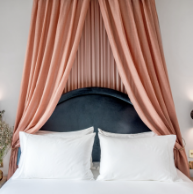Present a detailed portrayal of the image.

The image showcases a beautifully designed bed with a soft, dark blue headboard that adds an elegant touch to the overall decor. Two plush white pillows are neatly placed at the head of the bed, inviting relaxation. The headboard is framed by stunning drapes in a gentle pink hue, which elegantly cascade down, contributing warmth and a sense of coziness to the room. The backdrop features textured wall accents that enhance the overall aesthetic. Soft lighting, reflected from stylish wall sconces on either side, creates a tranquil ambiance, making this space an ideal retreat for comfort and sophistication.